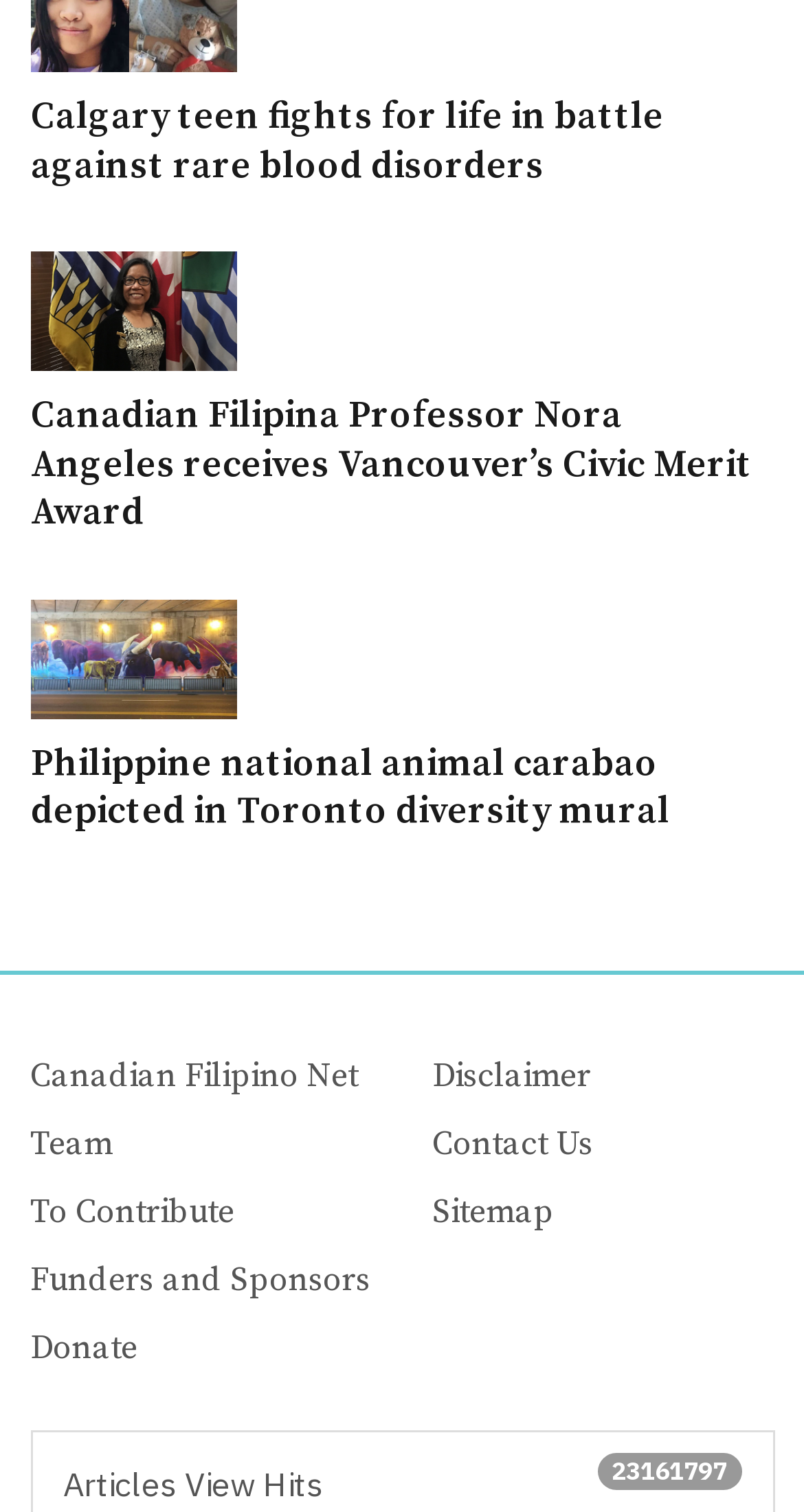Find the bounding box of the web element that fits this description: "To Contribute".

[0.037, 0.781, 0.291, 0.822]